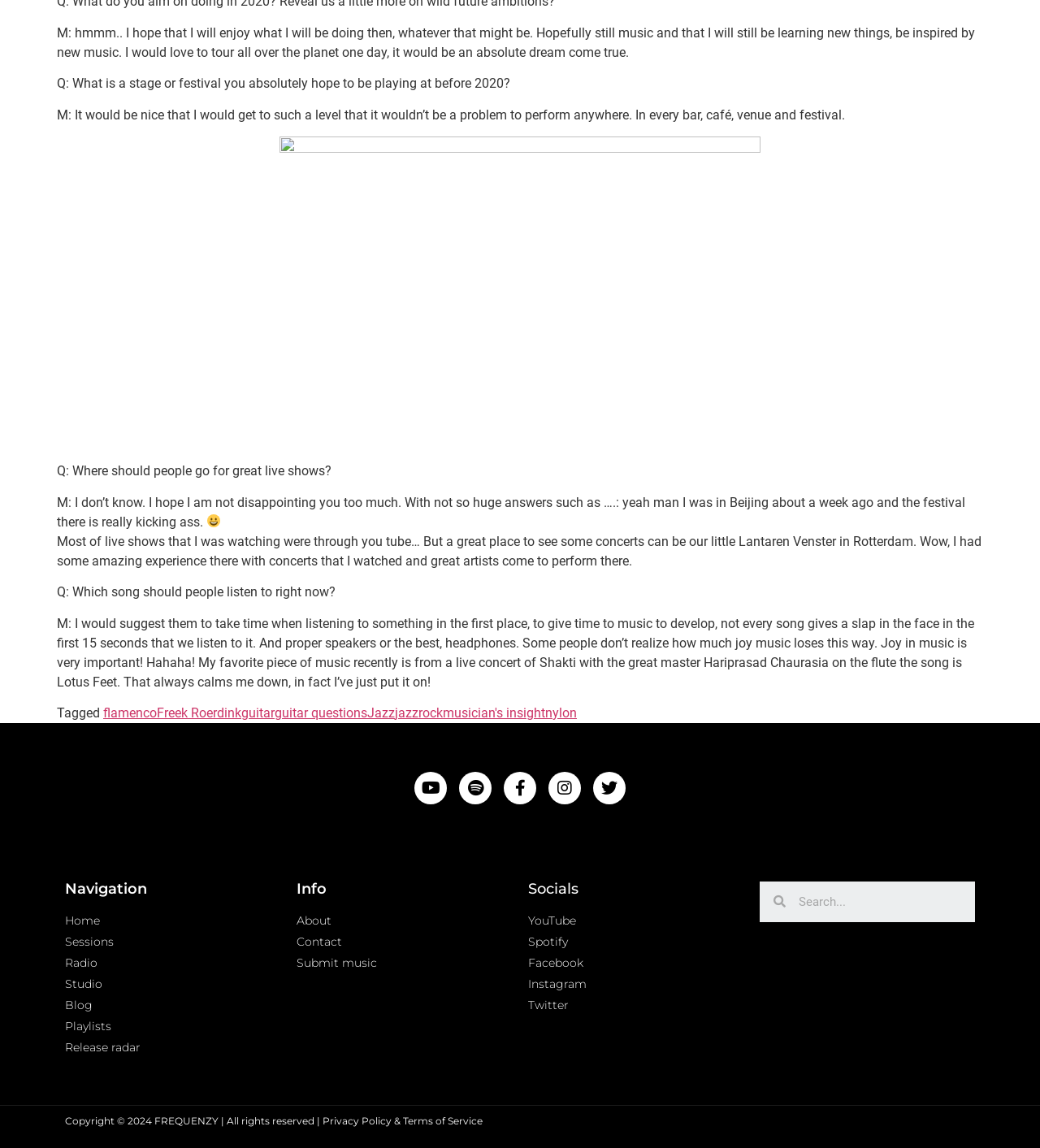Based on the description "Playlists", find the bounding box of the specified UI element.

[0.062, 0.887, 0.27, 0.902]